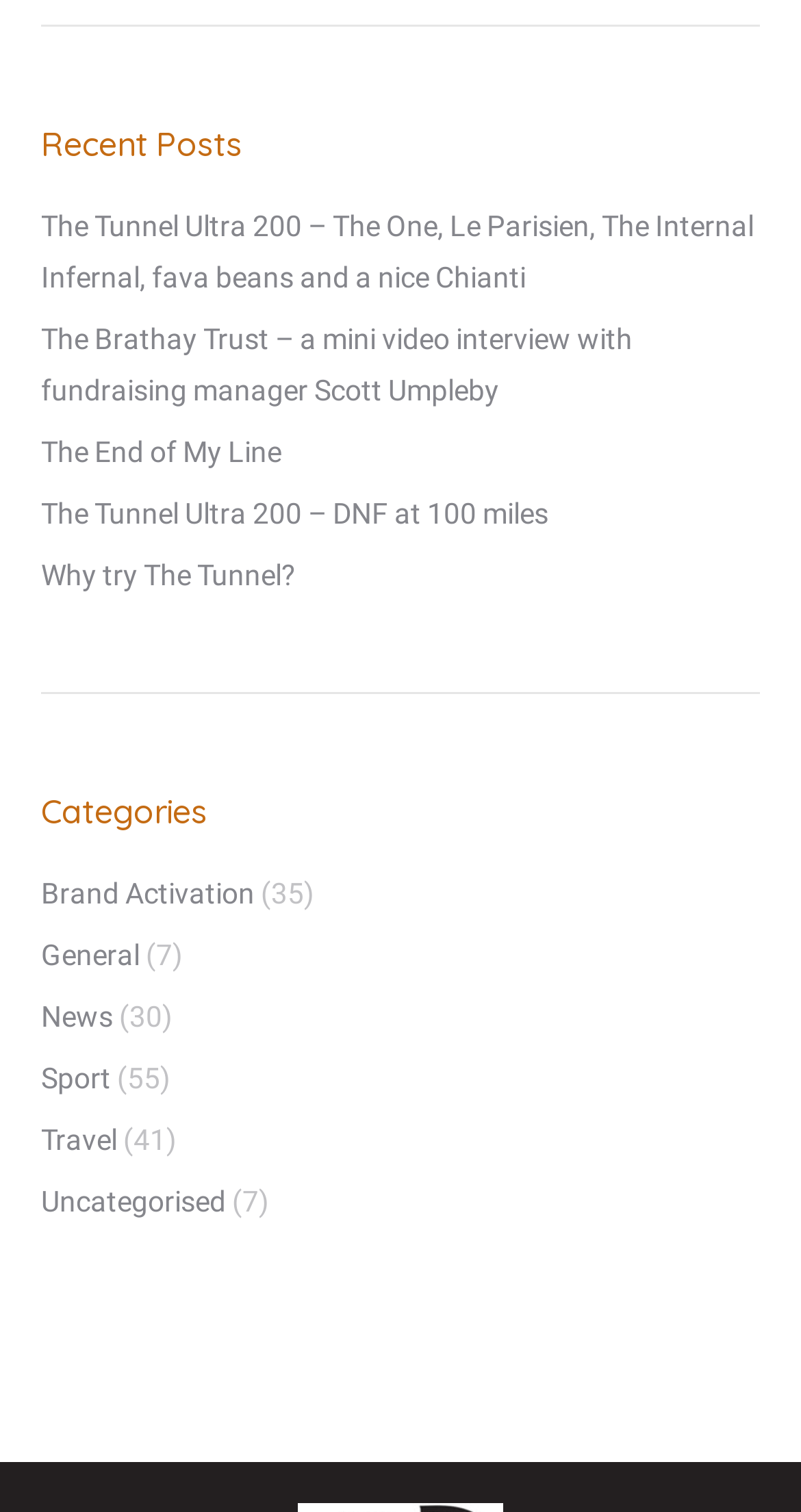Locate the bounding box coordinates of the element to click to perform the following action: 'check News section'. The coordinates should be given as four float values between 0 and 1, in the form of [left, top, right, bottom].

[0.051, 0.655, 0.141, 0.689]